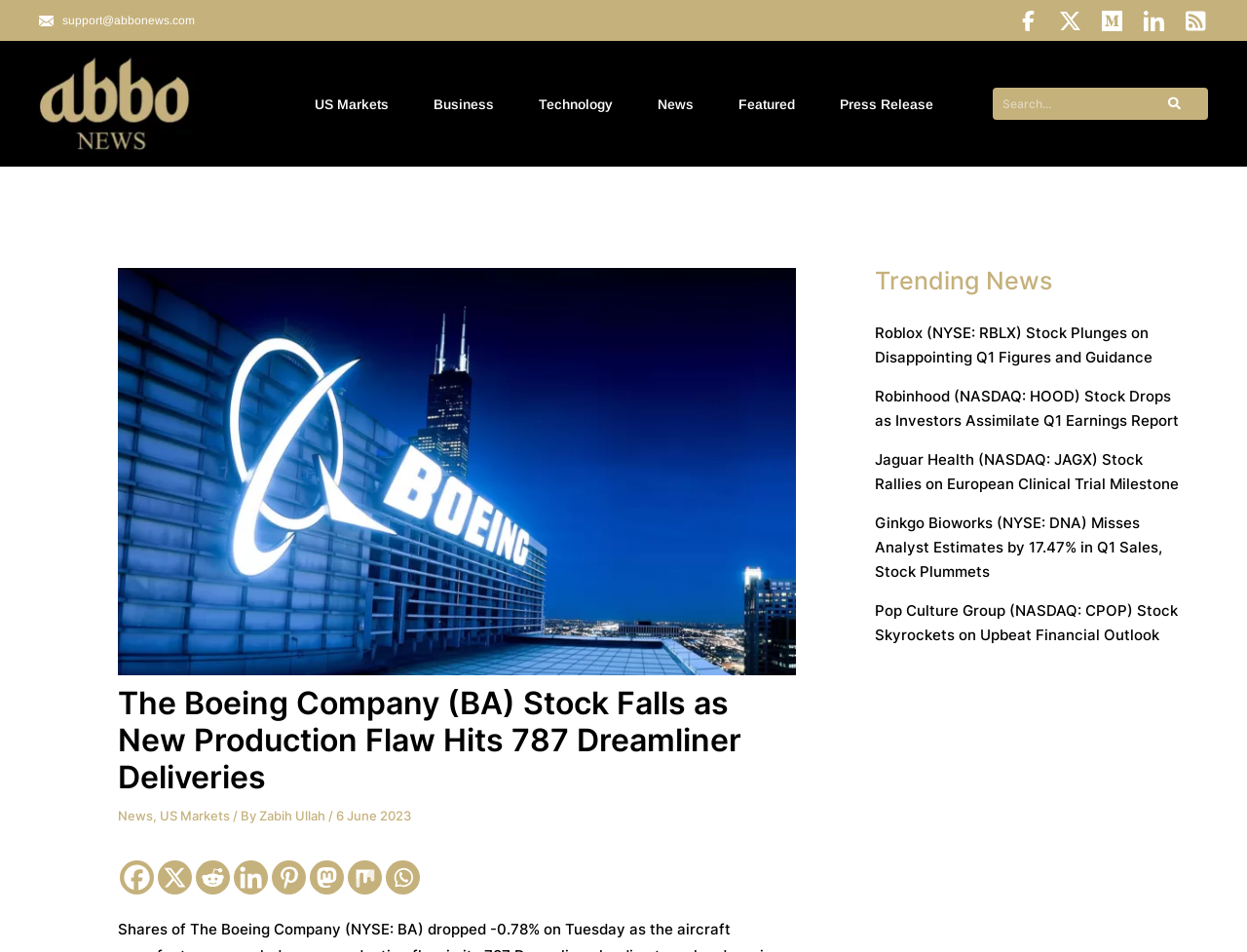Who is the author of the article?
Look at the image and provide a detailed response to the question.

I found the author's name by looking at the text below the article title, which includes the author's name, 'Zabih Ullah', along with the date of publication.